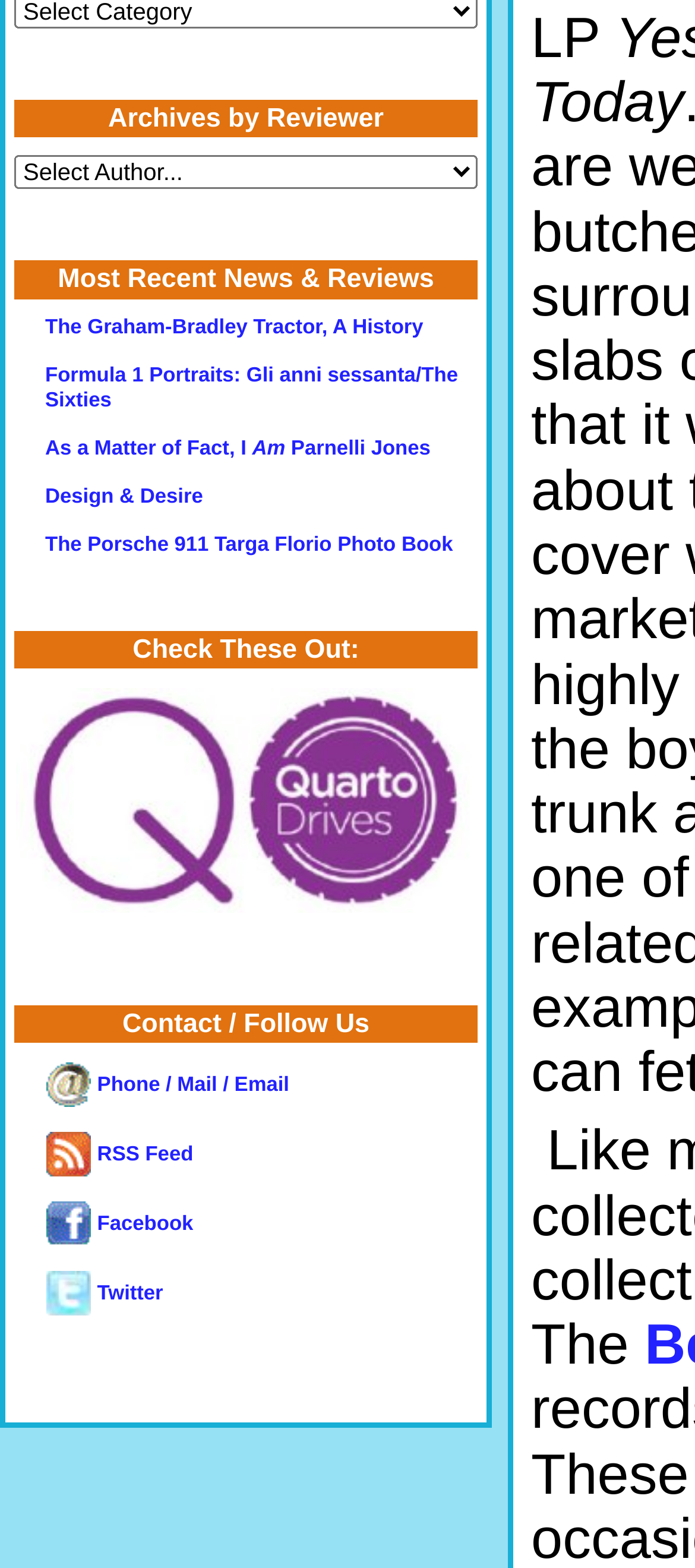Using details from the image, please answer the following question comprehensively:
How many links are under 'Archives by Reviewer'?

I counted the number of links under the 'Archives by Reviewer' heading, which are 'The Graham-Bradley Tractor, A History', 'Formula 1 Portraits: Gli anni sessanta/The Sixties', 'As a Matter of Fact, I Am Parnelli Jones', 'Design & Desire', and 'The Porsche 911 Targa Florio Photo Book'.